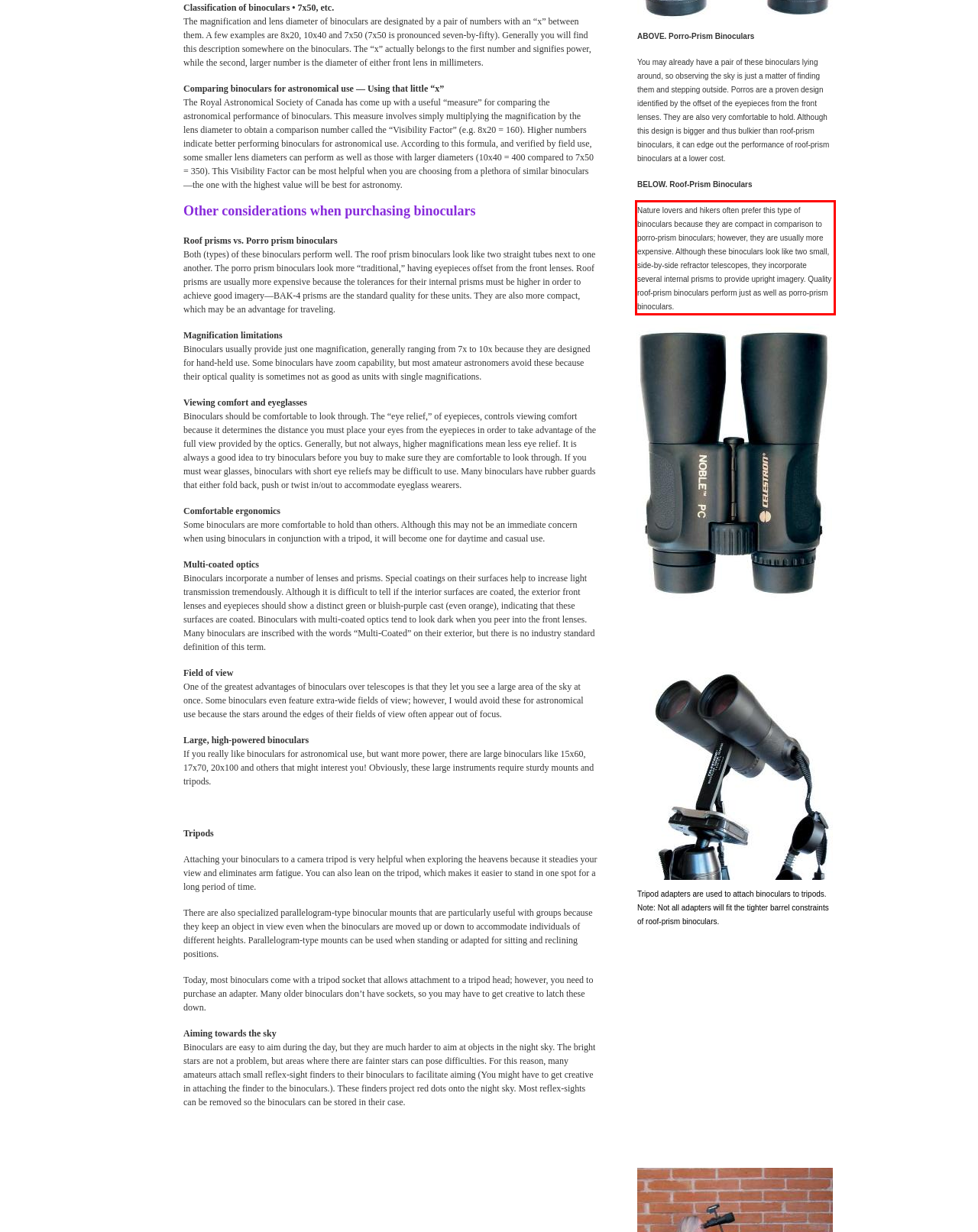Using the provided webpage screenshot, recognize the text content in the area marked by the red bounding box.

Nature lovers and hikers often prefer this type of binoculars because they are compact in comparison to porro-prism binoculars; however, they are usually more expensive. Although these binoculars look like two small, side-by-side refractor telescopes, they incorporate several internal prisms to provide upright imagery. Quality roof-prism binoculars perform just as well as porro-prism binoculars.